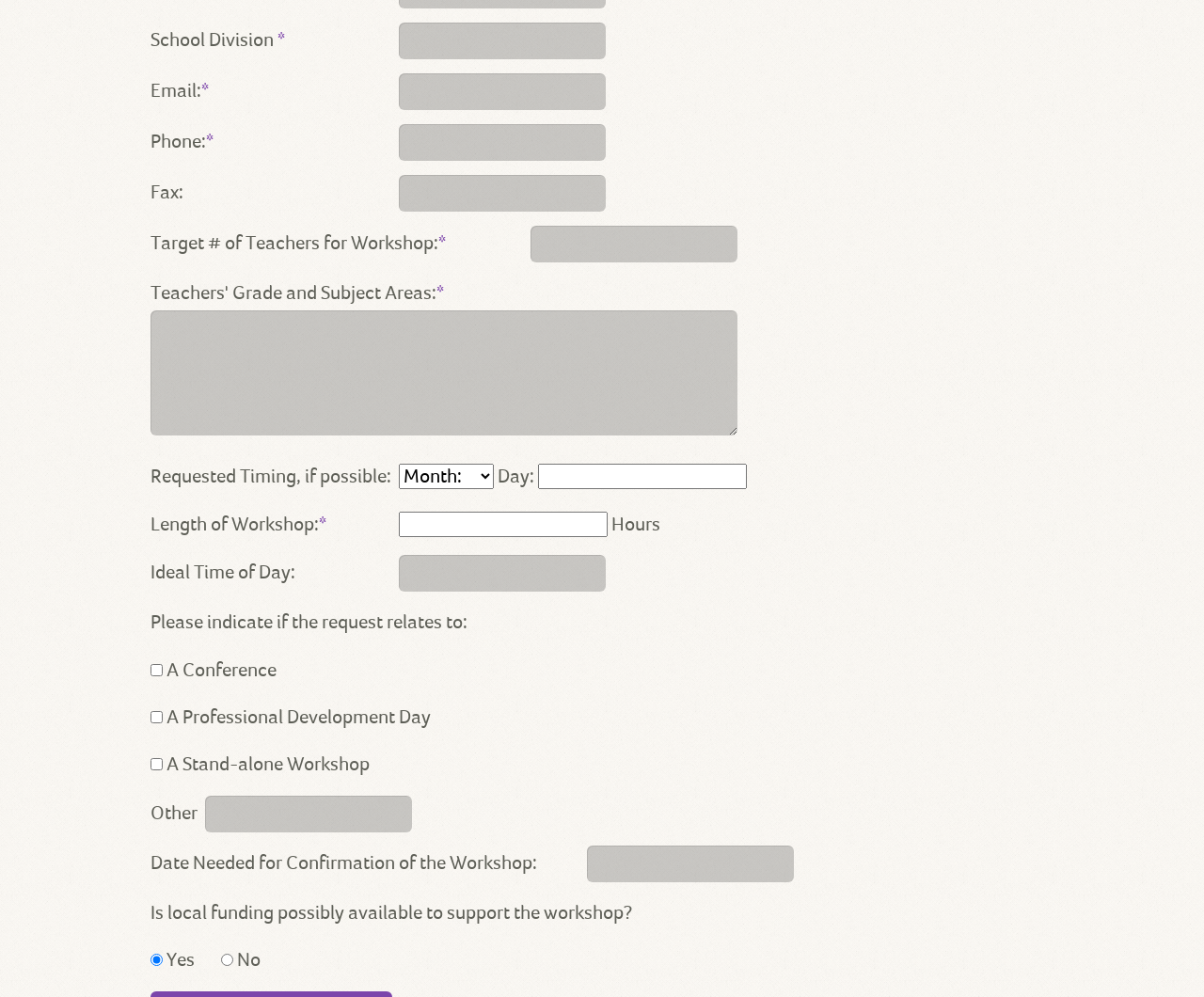Locate the bounding box of the UI element described by: "parent_node: School Division * name="school_or_school_division"" in the given webpage screenshot.

[0.331, 0.023, 0.503, 0.06]